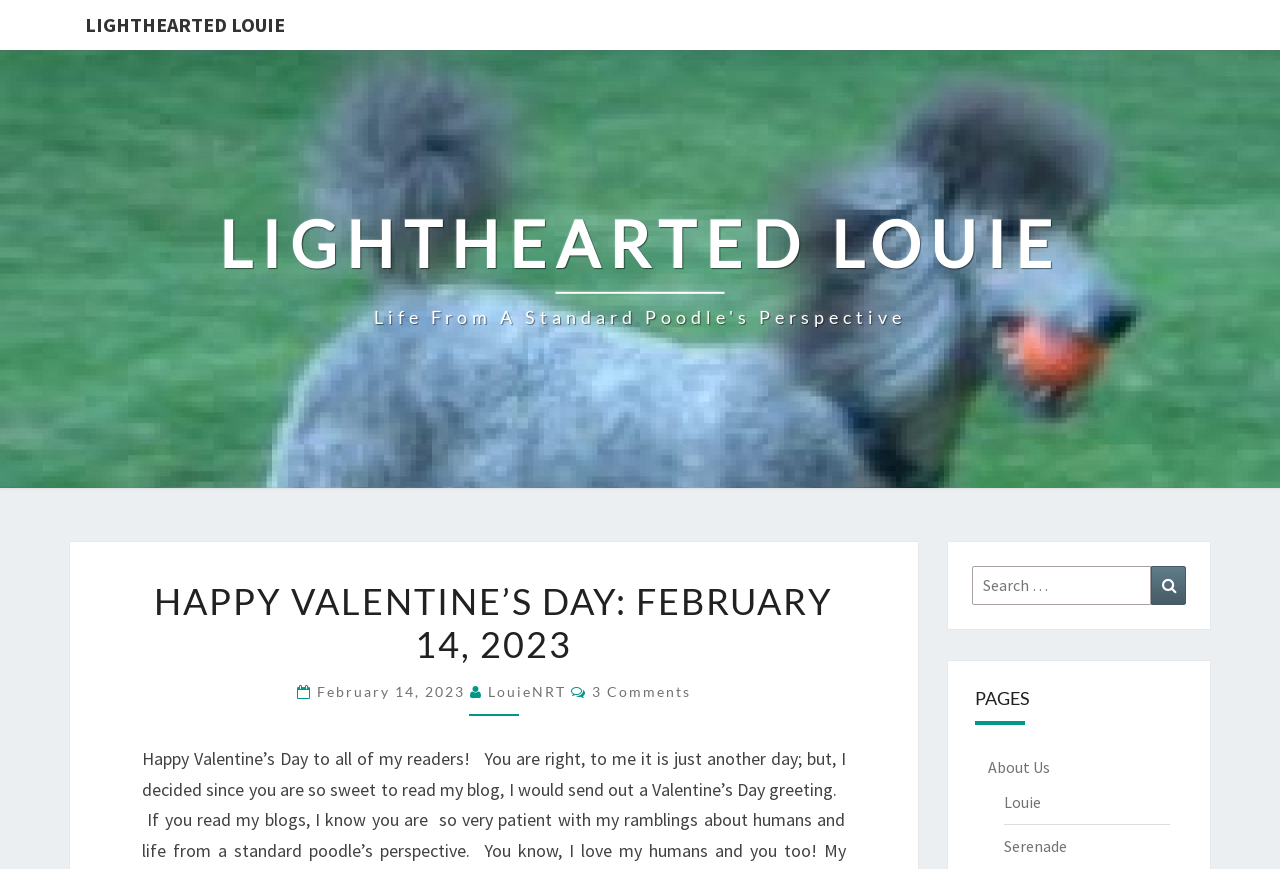What is the name of the author or contributor?
Using the image as a reference, give a one-word or short phrase answer.

LouieNRT